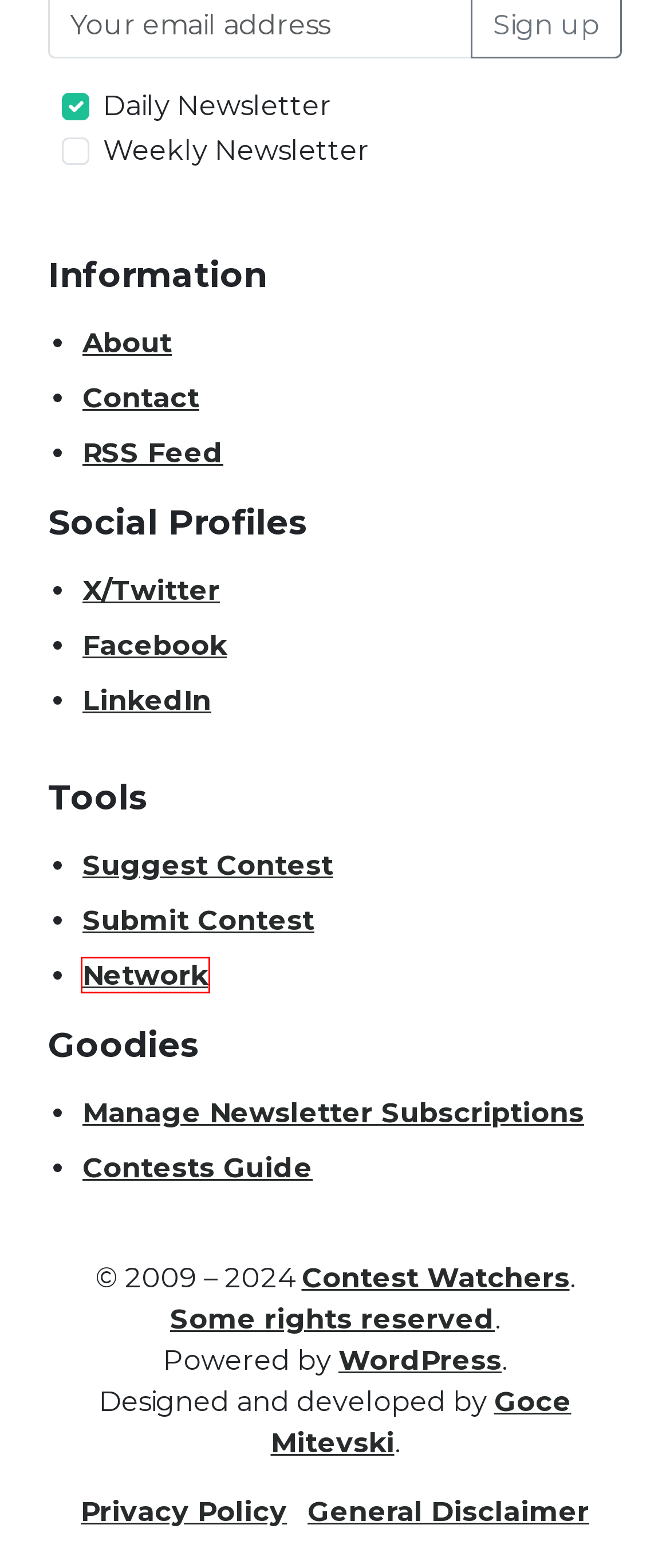Examine the screenshot of the webpage, which includes a red bounding box around an element. Choose the best matching webpage description for the page that will be displayed after clicking the element inside the red bounding box. Here are the candidates:
A. General Disclaimer - Contest Watchers
B. Suggest Contest - Contest Watchers
C. Contests Watchers Network - Contest Watchers
D. Contest Watchers
E. Nicer2 - The Designs of Goce Mitevski
F. Update your preferences
G. Privacy Policy - Contest Watchers
H. How to Organize Successful International Contests? - Contest Watchers

C